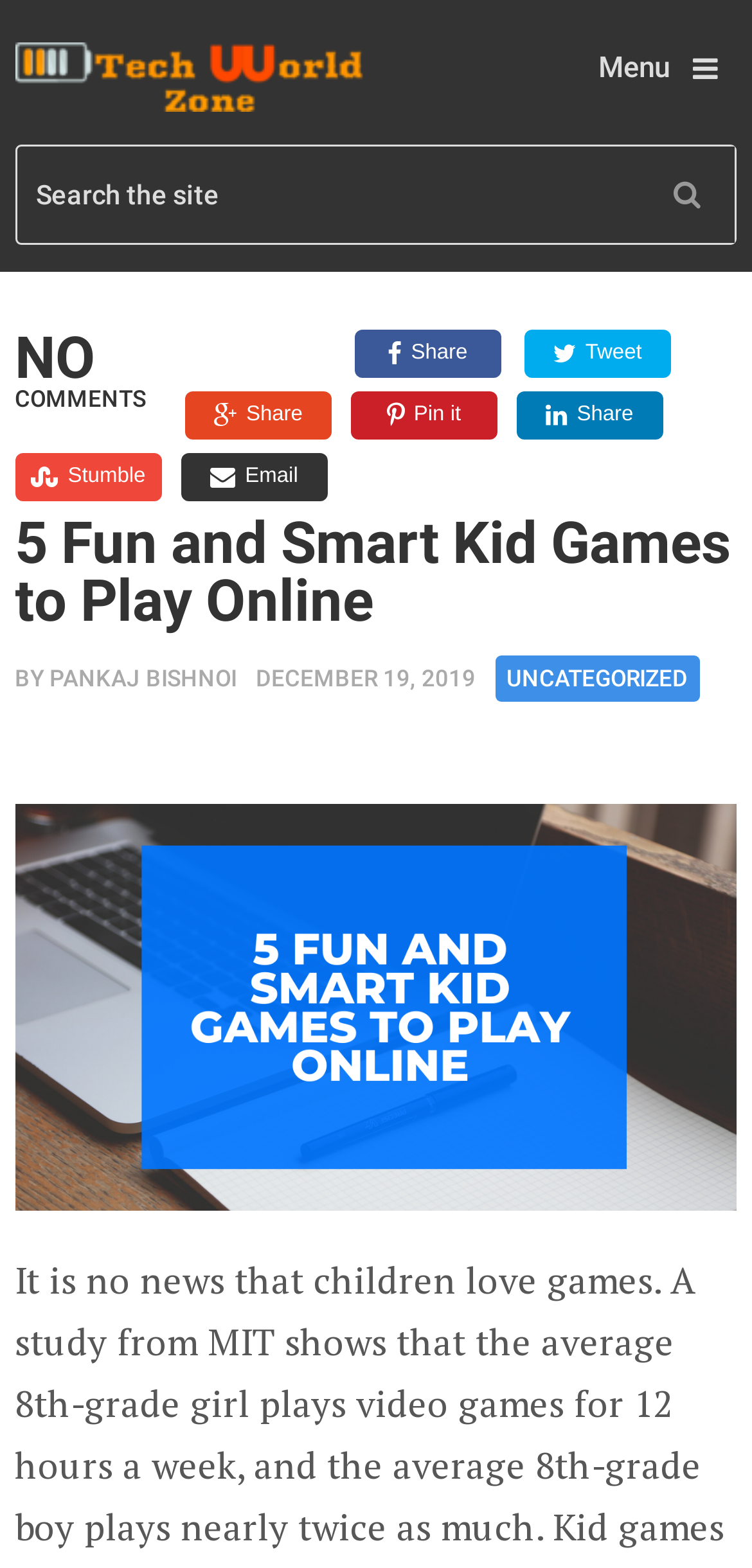Find the bounding box of the web element that fits this description: "Privacy Policy".

None